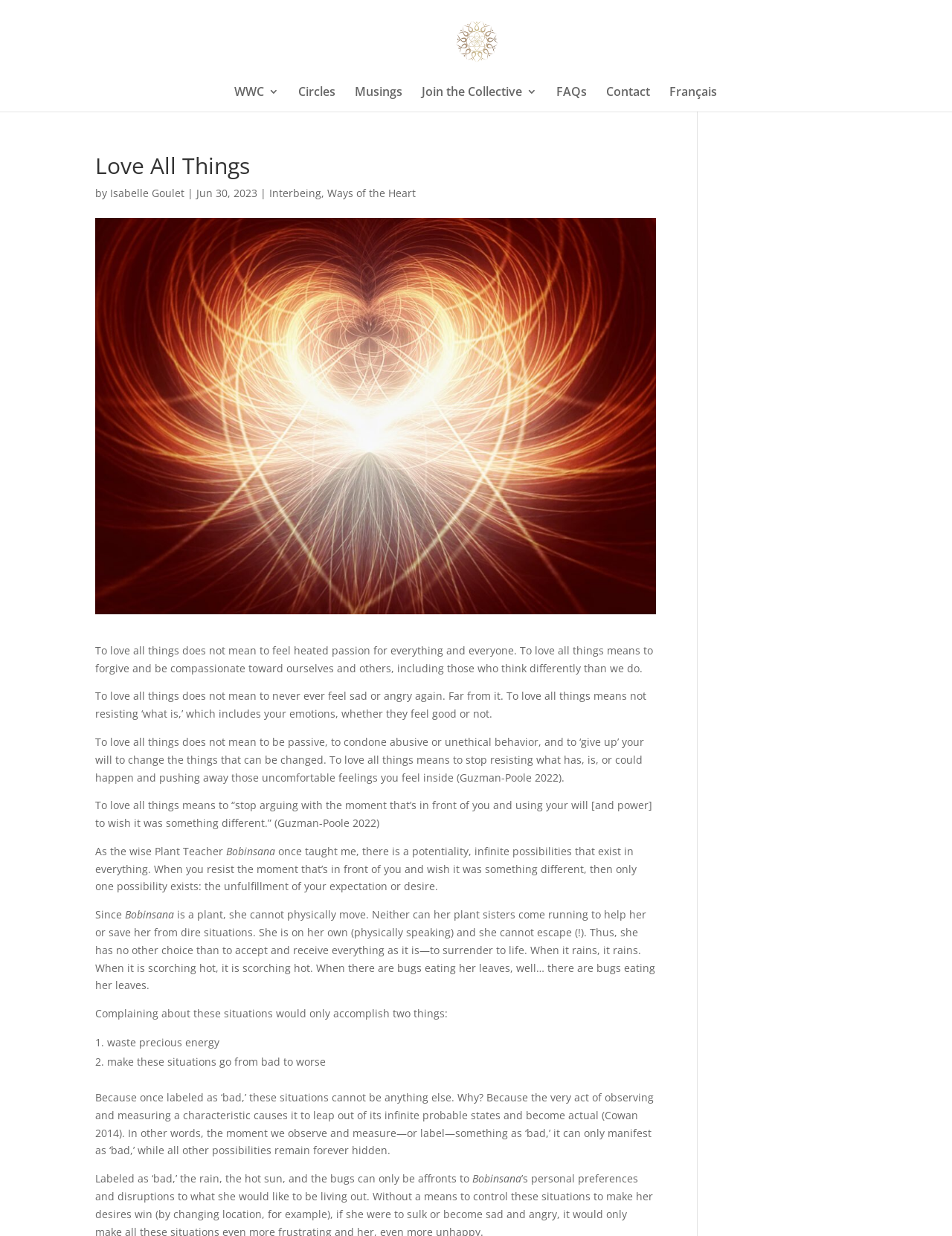What is the author's name?
Based on the image, answer the question in a detailed manner.

The author's name can be found below the main heading 'Love All Things', where it says 'by Isabelle Goulet'. This is a clear indication of the author's name.